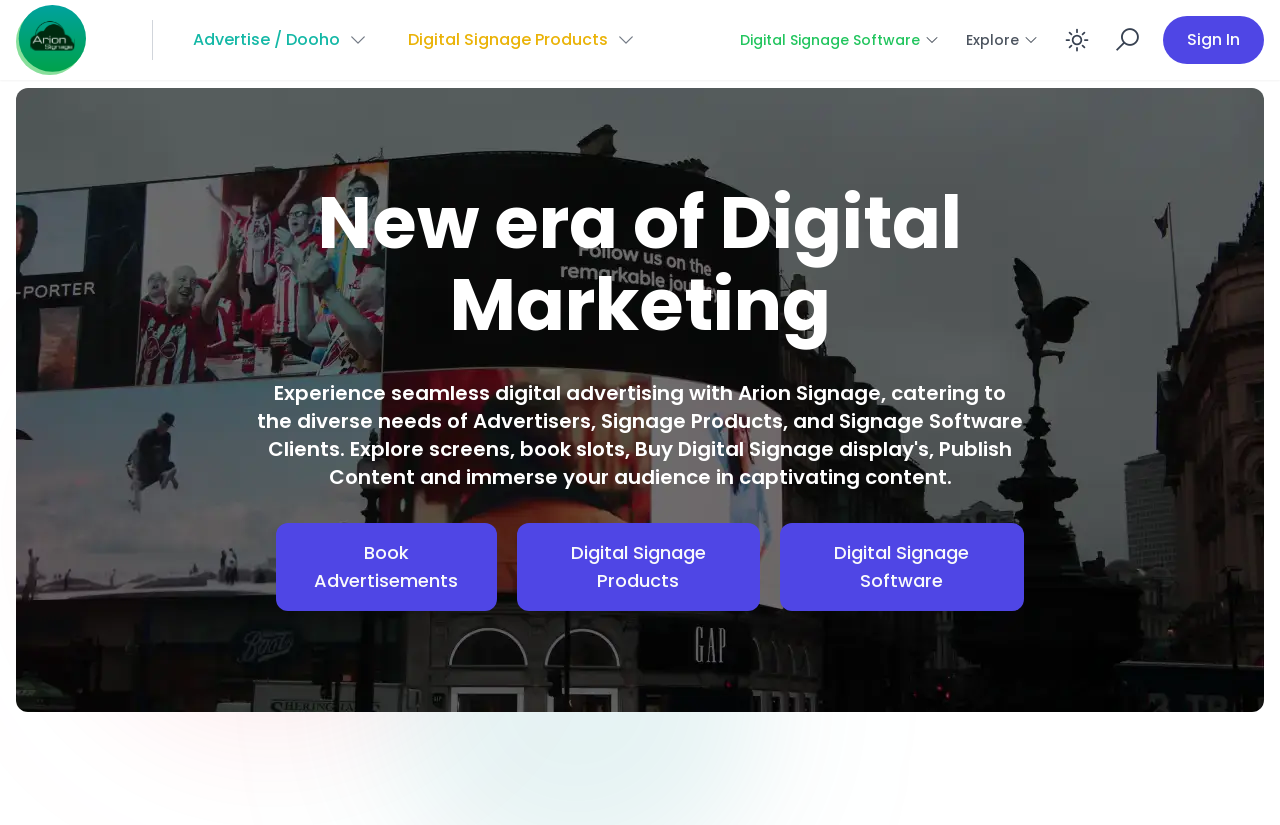Please specify the bounding box coordinates of the area that should be clicked to accomplish the following instruction: "Toggle dark mode". The coordinates should consist of four float numbers between 0 and 1, i.e., [left, top, right, bottom].

[0.823, 0.019, 0.86, 0.078]